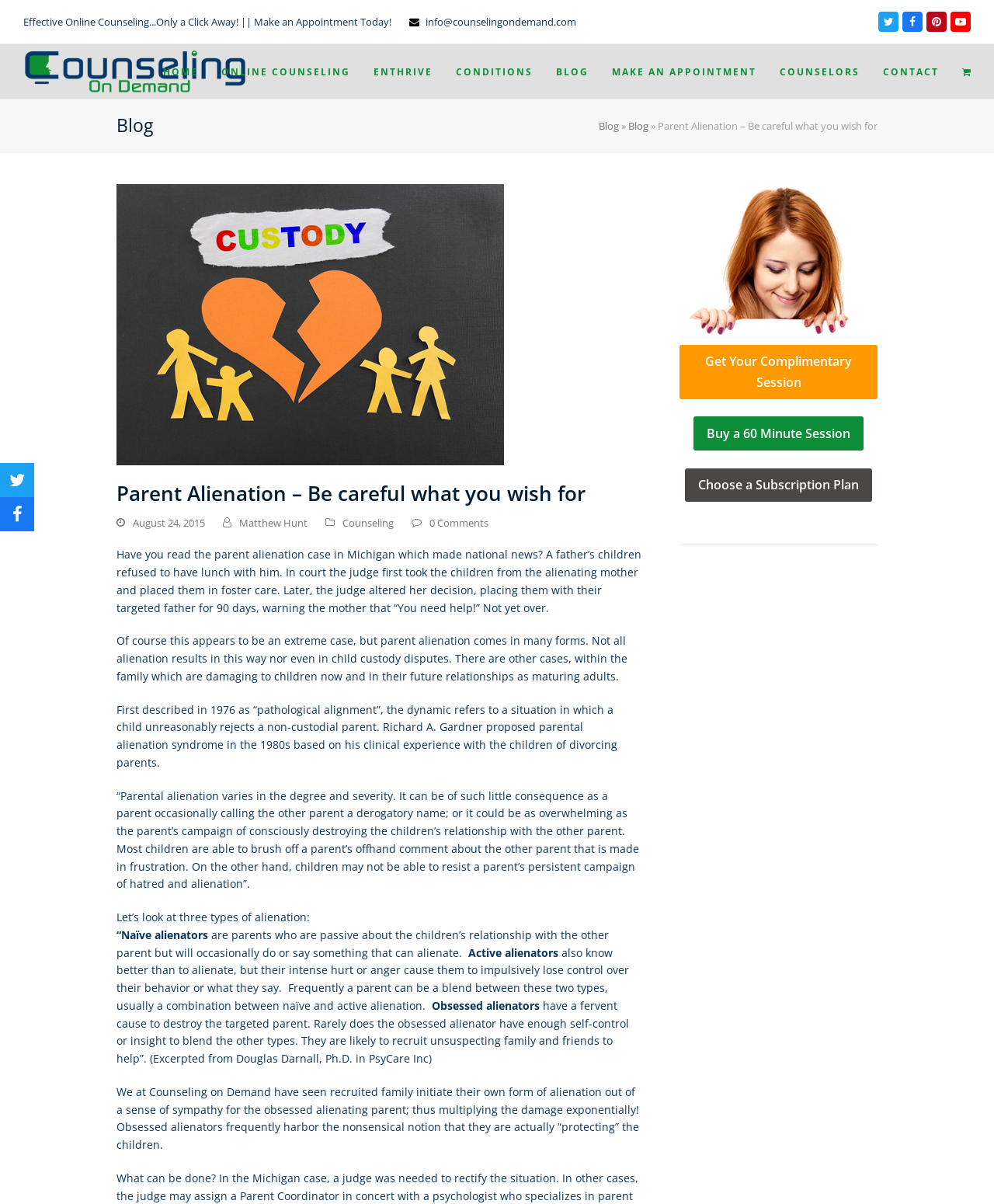What is the topic of the blog post?
Based on the screenshot, give a detailed explanation to answer the question.

I read the content of the blog post and found that it is discussing the topic of parent alienation, which is a situation where a child unreasonably rejects a non-custodial parent.